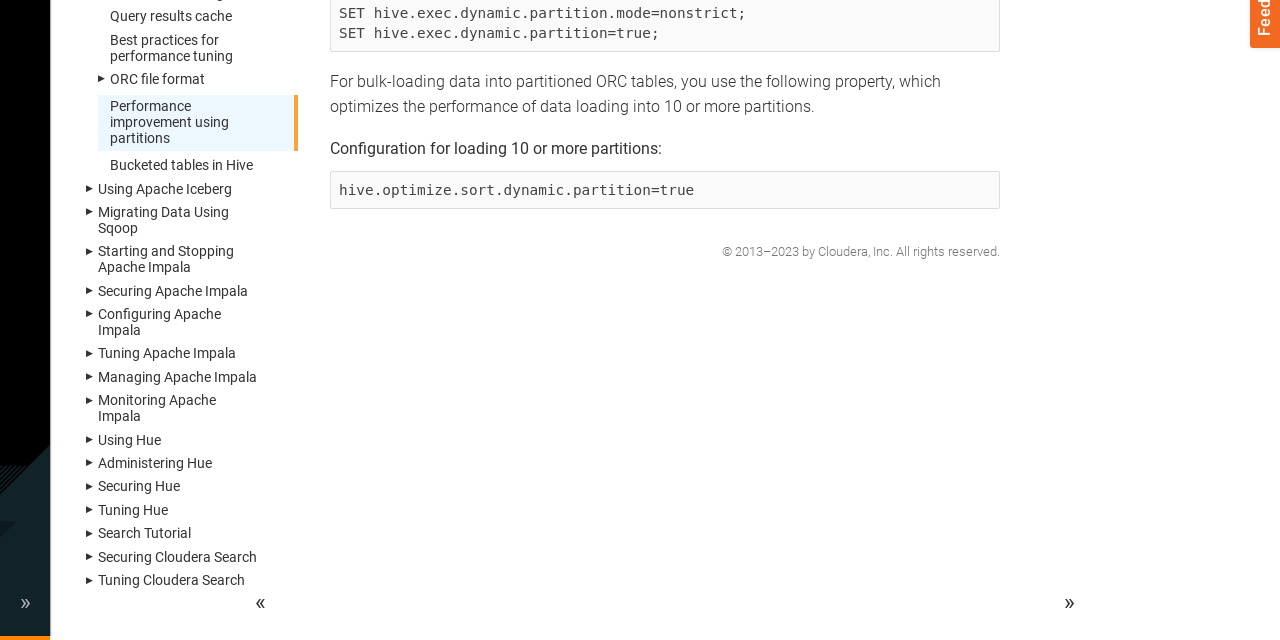Locate the bounding box coordinates of the UI element described by: "aria-label="Go VIVE"". The bounding box coordinates should consist of four float numbers between 0 and 1, i.e., [left, top, right, bottom].

None